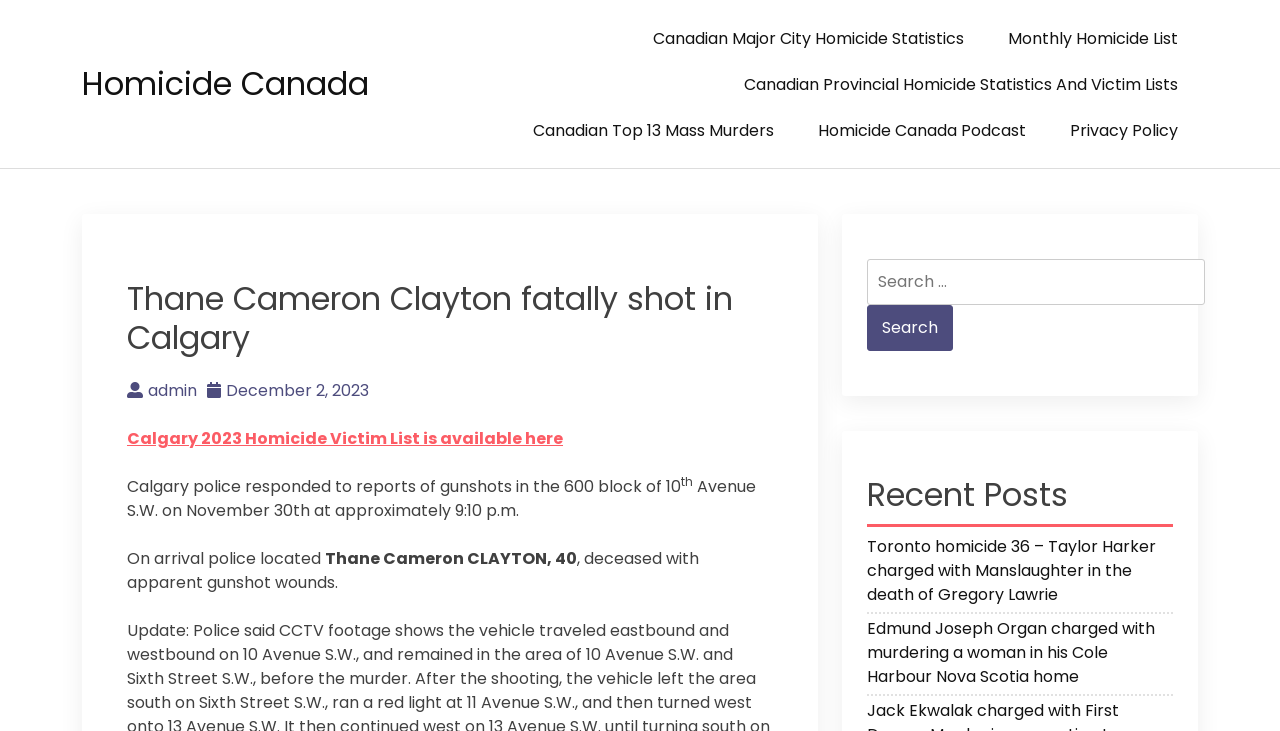Pinpoint the bounding box coordinates of the element that must be clicked to accomplish the following instruction: "Search for a term". The coordinates should be in the format of four float numbers between 0 and 1, i.e., [left, top, right, bottom].

[0.677, 0.354, 0.941, 0.417]